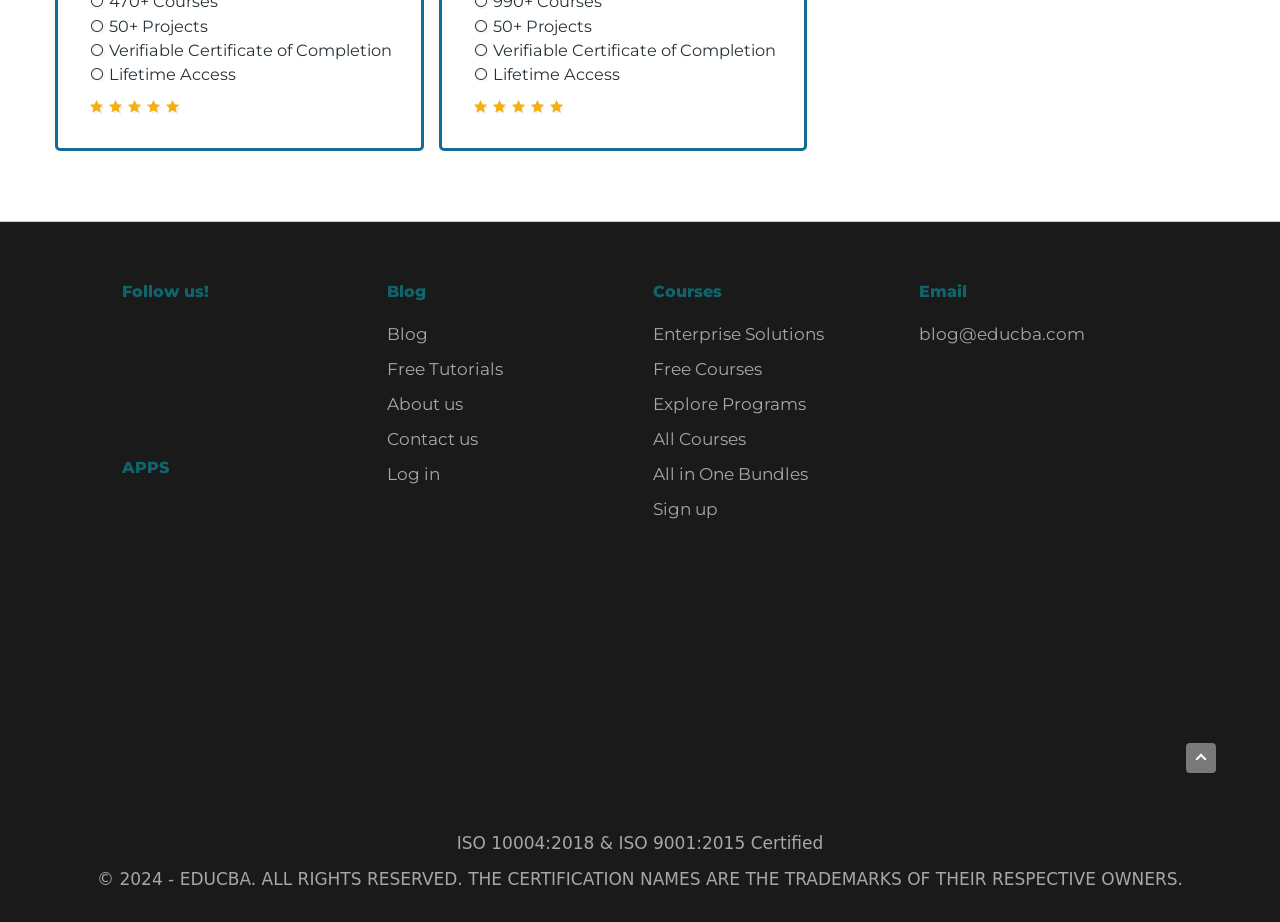Can you determine the bounding box coordinates of the area that needs to be clicked to fulfill the following instruction: "Explore all courses"?

[0.51, 0.465, 0.583, 0.487]